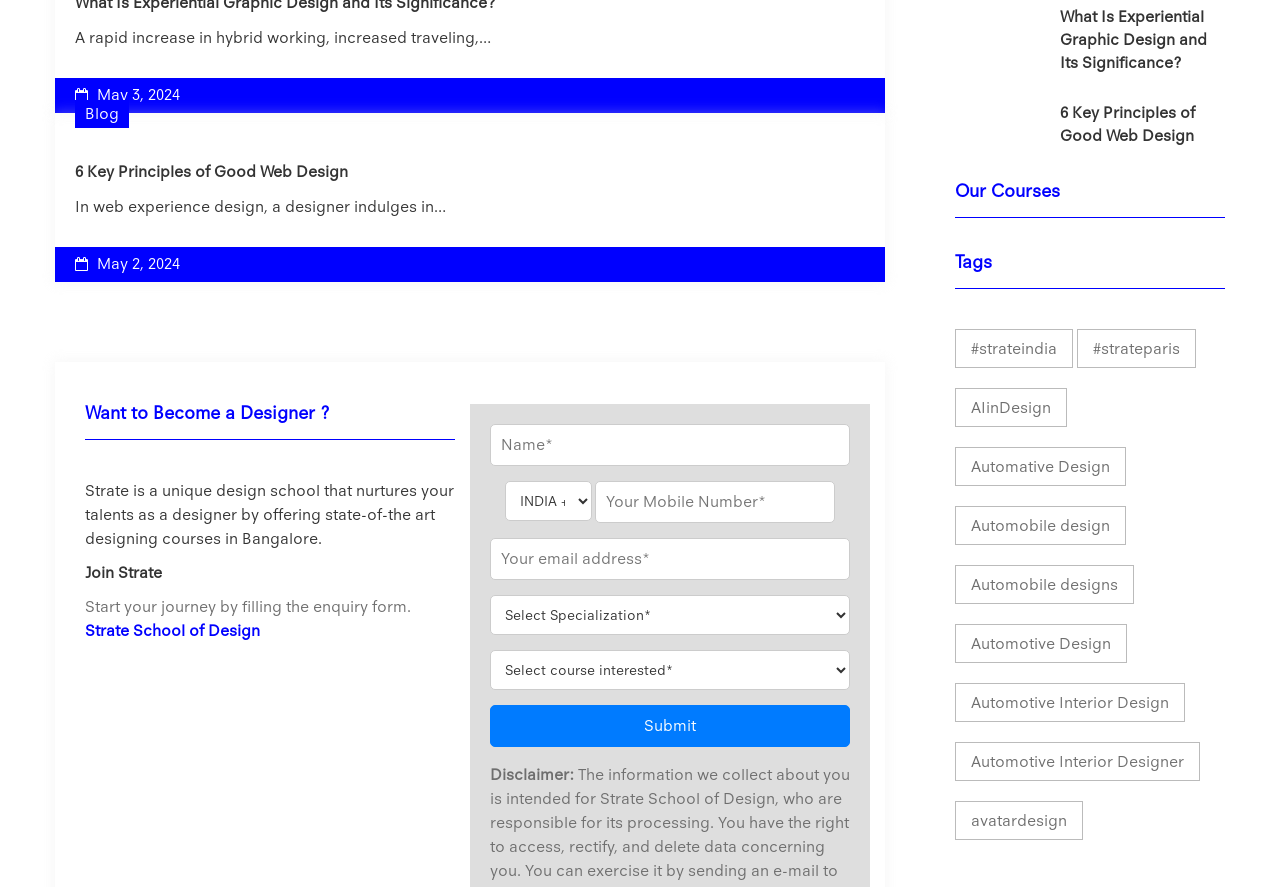Locate the bounding box coordinates of the clickable part needed for the task: "Click on the '#strateindia' link".

[0.746, 0.371, 0.838, 0.415]